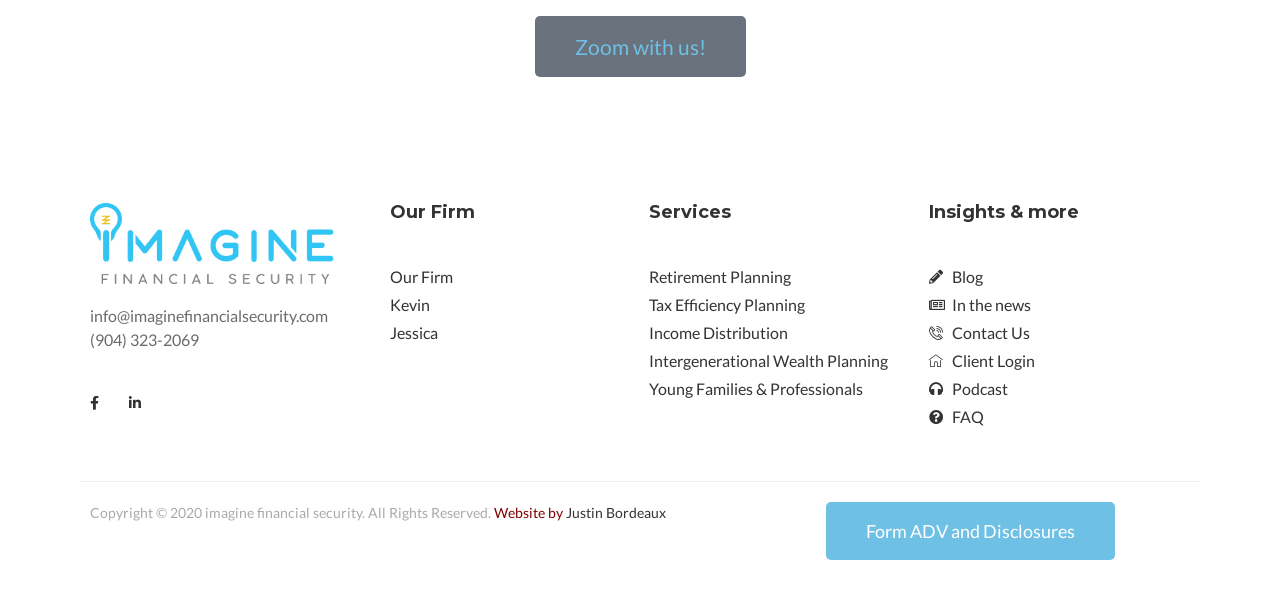Please identify the bounding box coordinates of the element I need to click to follow this instruction: "Contact us through email".

[0.07, 0.518, 0.256, 0.55]